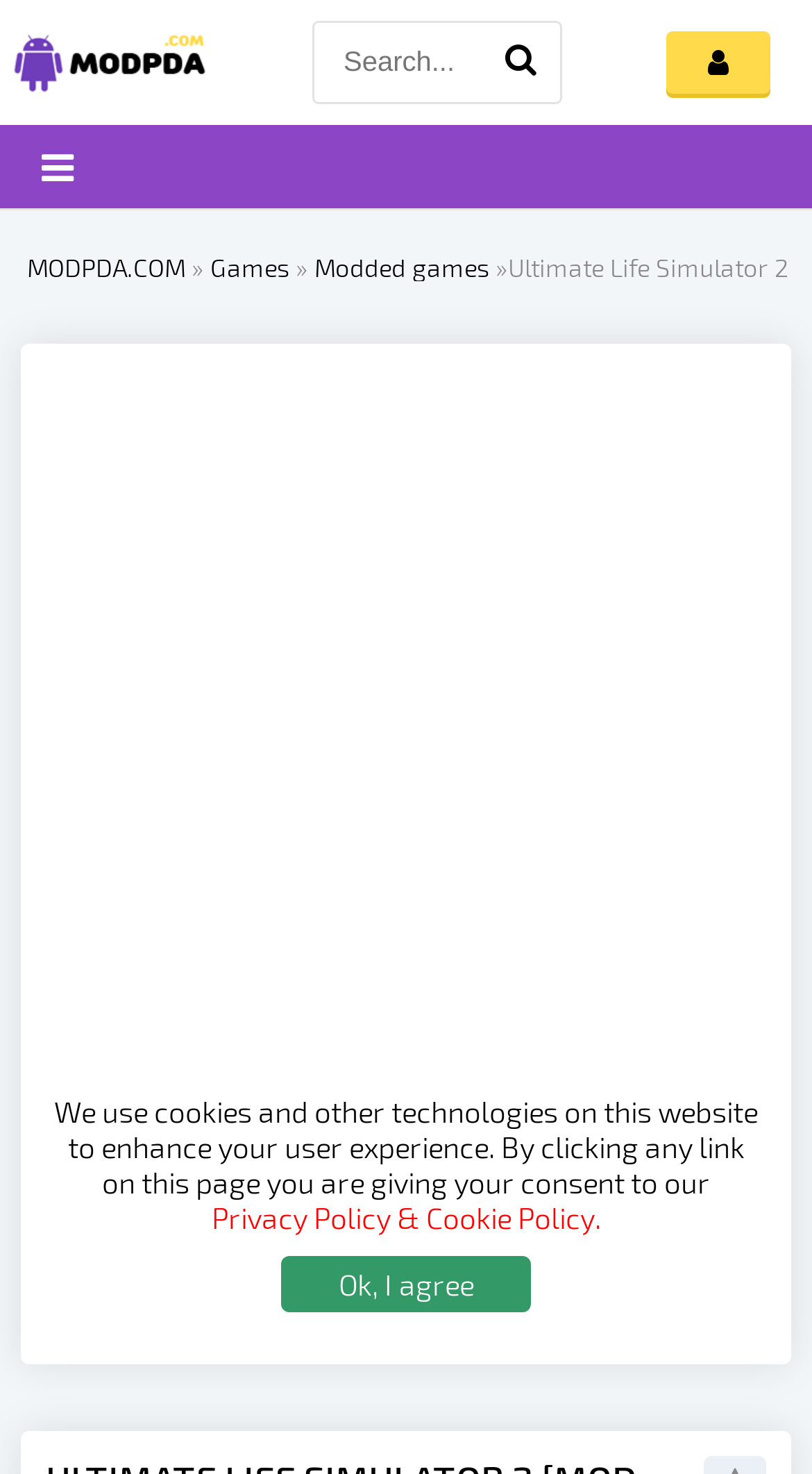Please determine the bounding box coordinates of the element's region to click in order to carry out the following instruction: "Click on Education". The coordinates should be four float numbers between 0 and 1, i.e., [left, top, right, bottom].

None